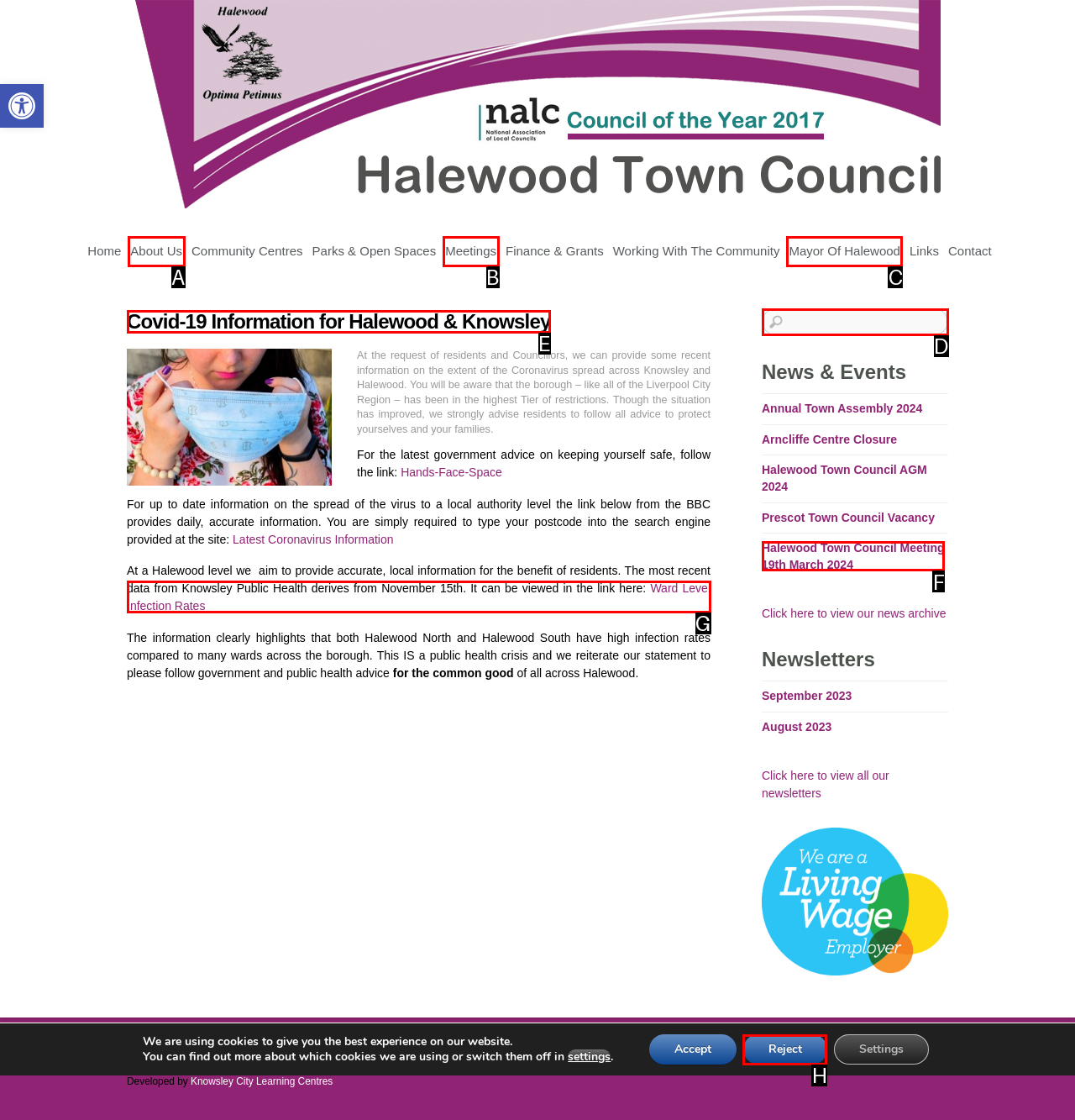Point out the HTML element I should click to achieve the following task: Check the Ward Level Infection Rates Provide the letter of the selected option from the choices.

G